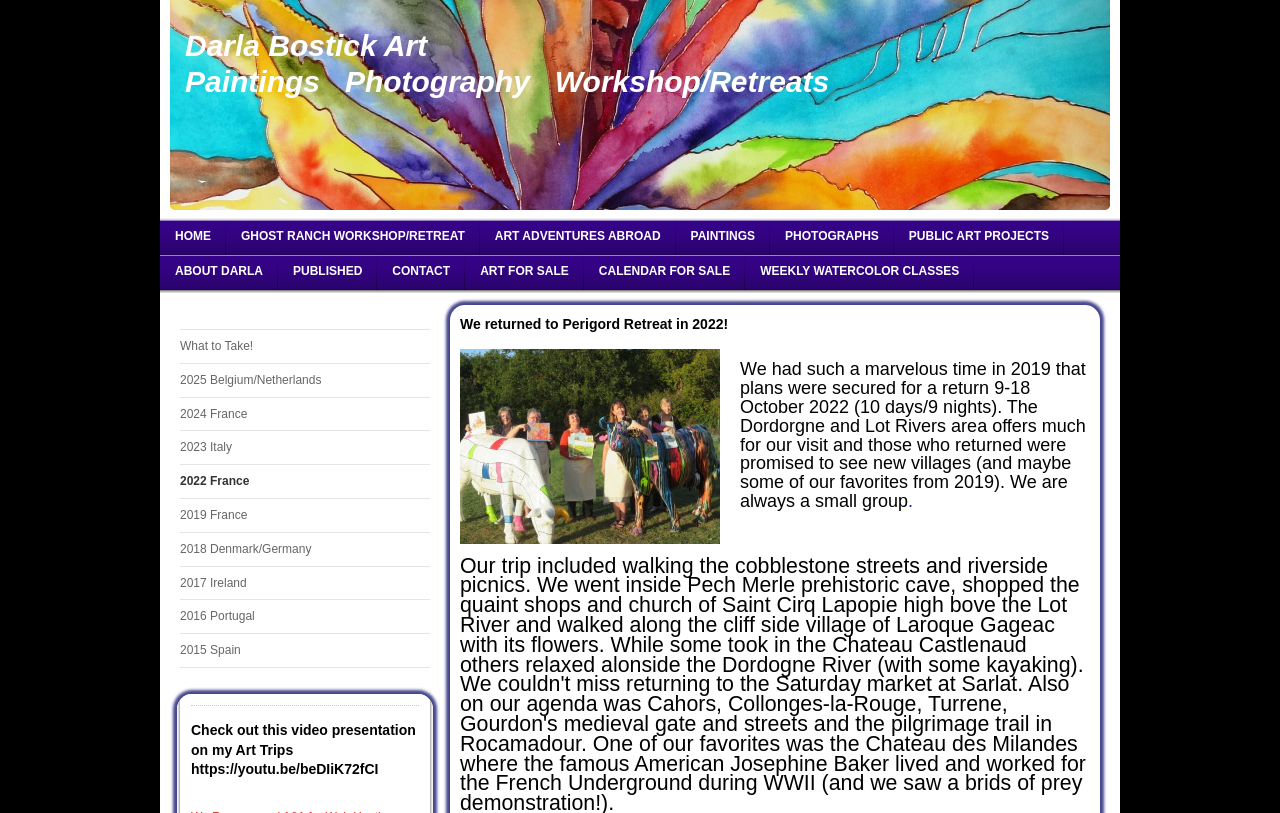How many nights did the 2022 art retreat last?
Look at the image and respond with a one-word or short phrase answer.

9 nights